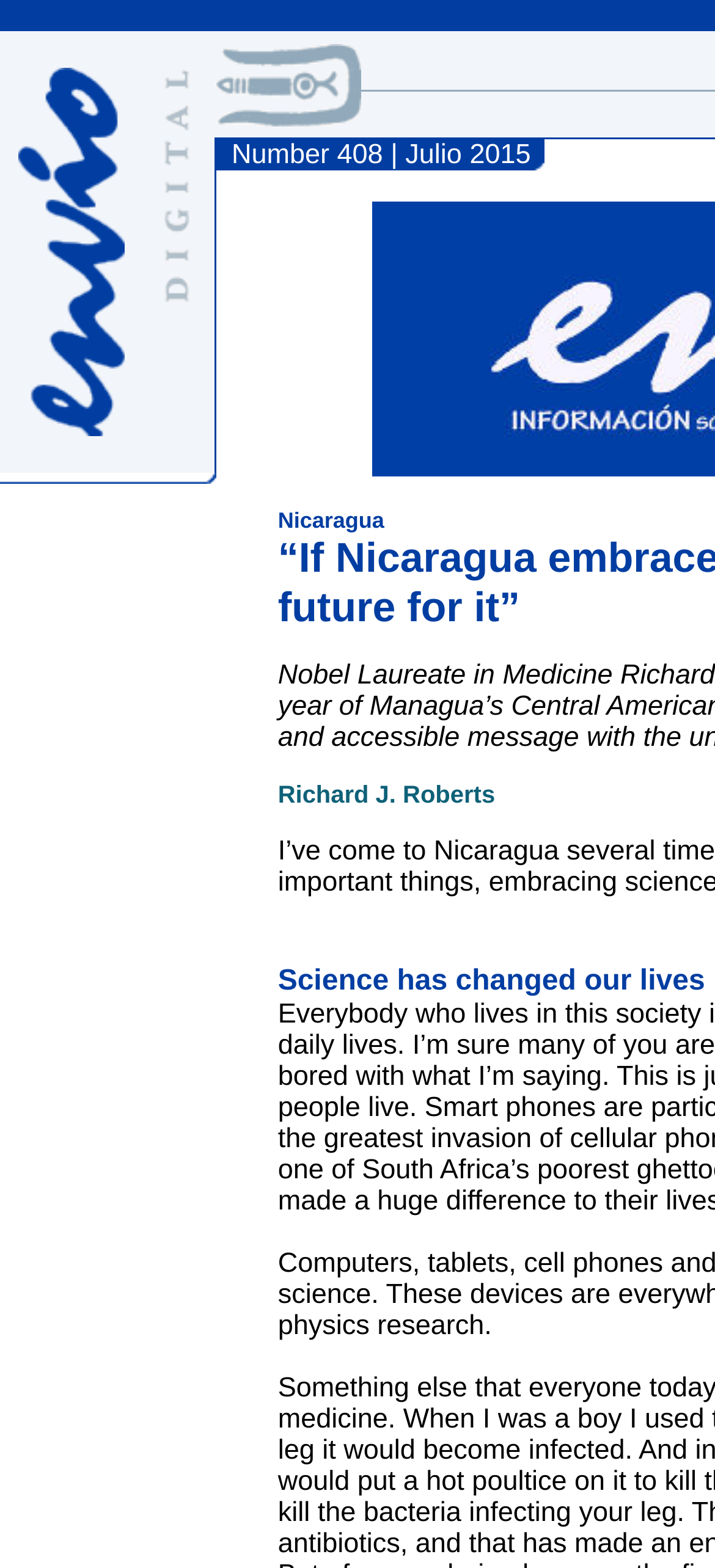Use a single word or phrase to answer the question: How many rows are in the main table?

4